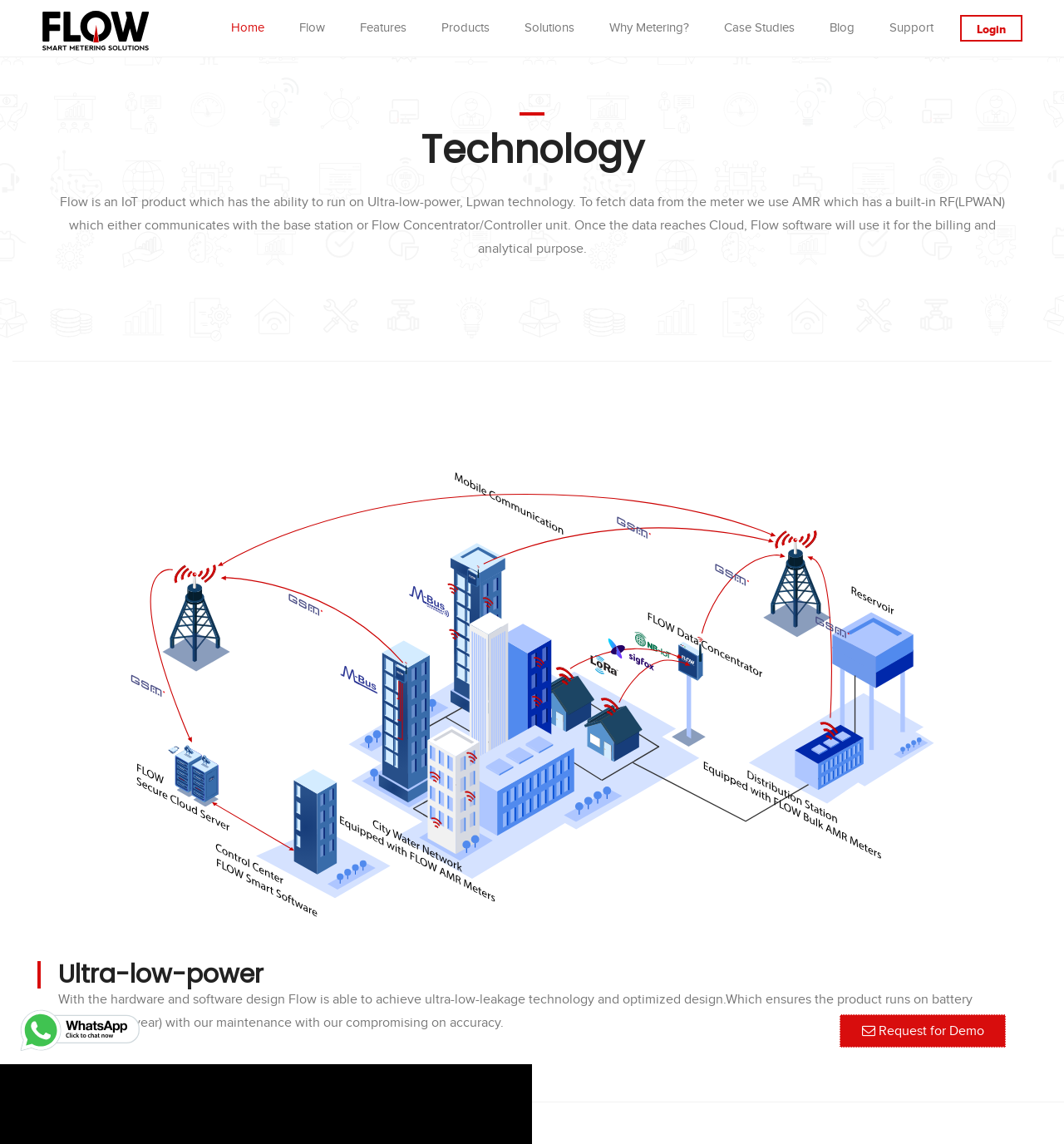Please study the image and answer the question comprehensively:
How does Flow fetch data from the meter?

According to the article section, Flow uses AMR which has a built-in RF(LPWAN) to fetch data from the meter, which either communicates with the base station or Flow Concentrator/Controller unit.